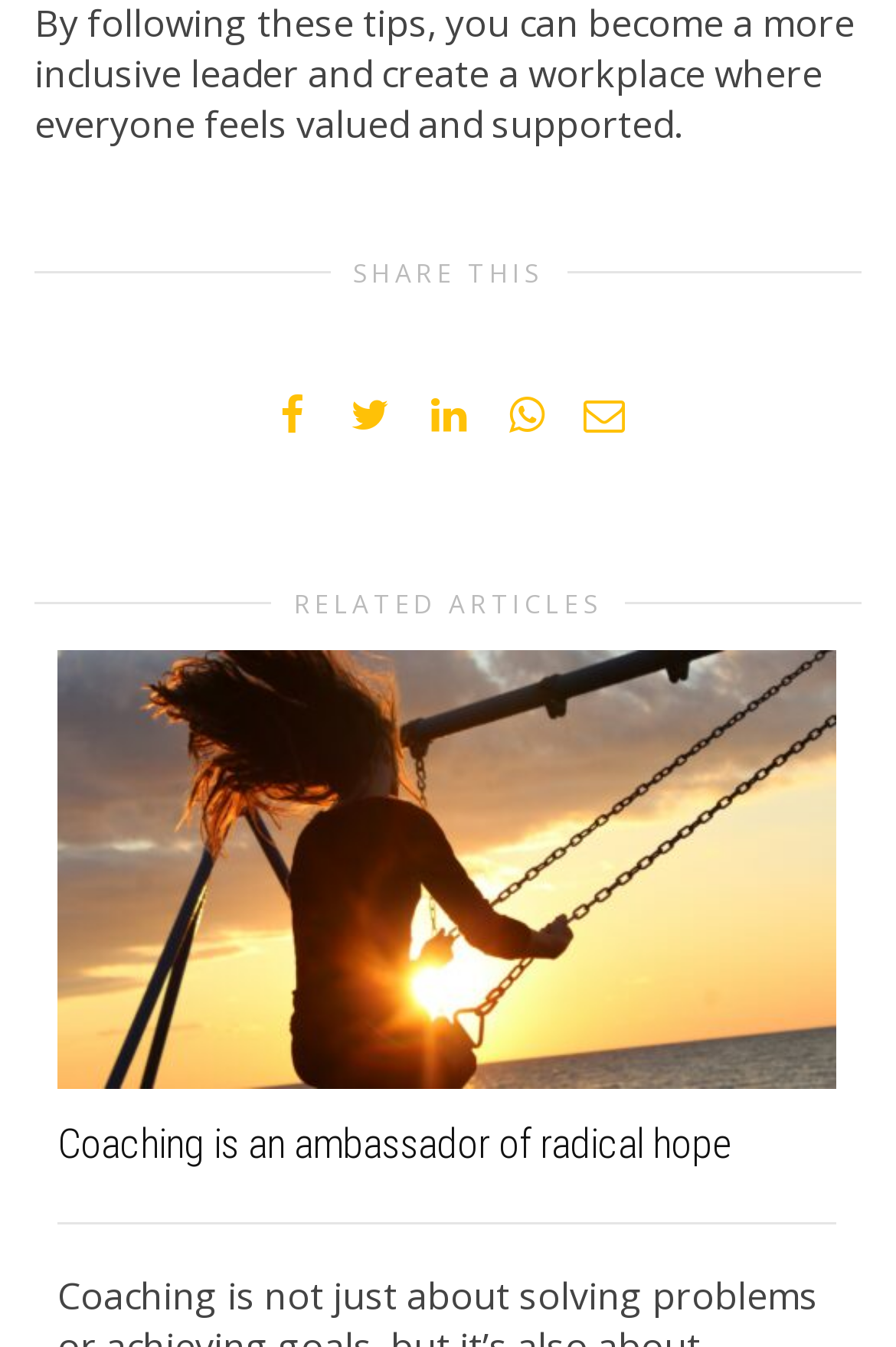What is the title of the first related article?
Using the visual information, reply with a single word or short phrase.

Coaching is an ambassador of radical hope